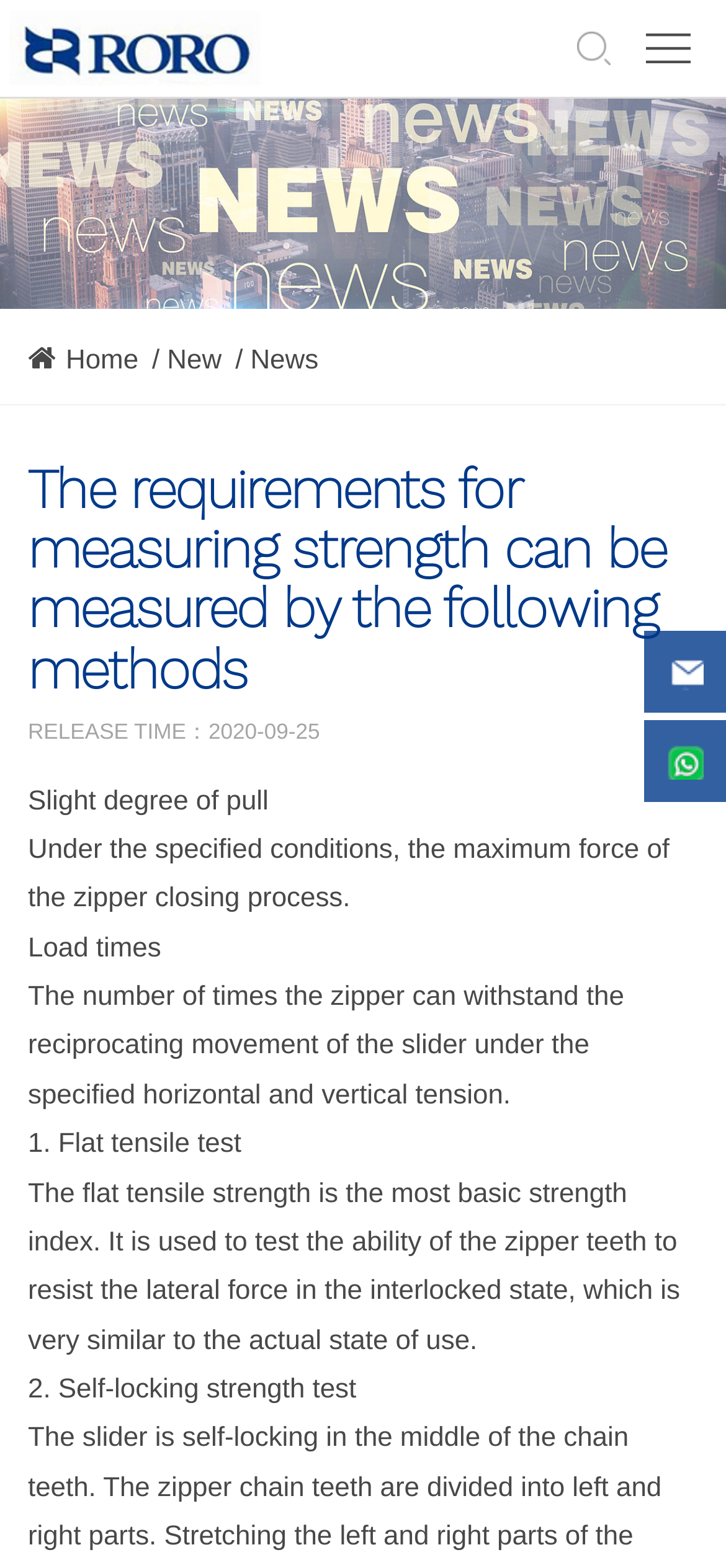Based on the image, give a detailed response to the question: What is the purpose of the flat tensile test?

The flat tensile test is used to test the ability of the zipper teeth to resist the lateral force in the interlocked state, which is very similar to the actual state of use.